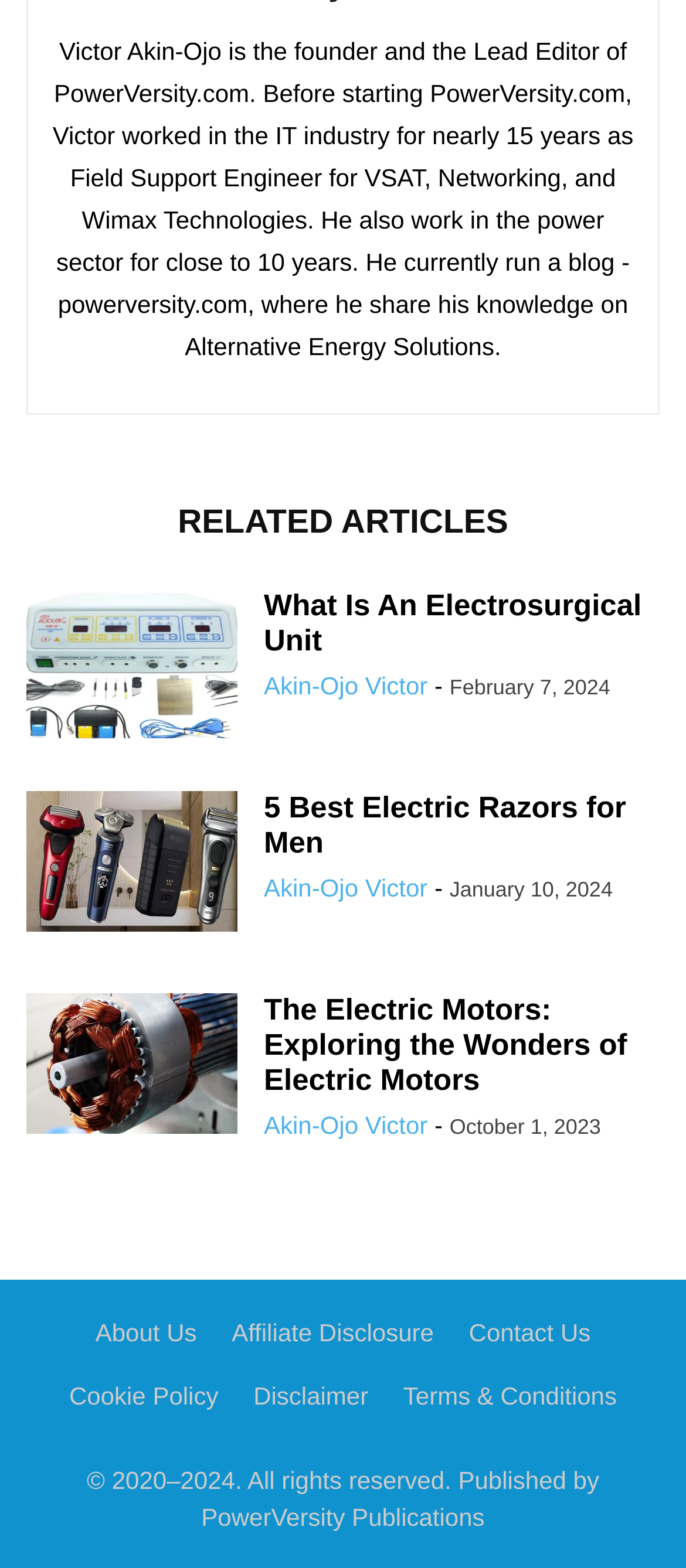Identify the bounding box coordinates for the UI element described by the following text: "Disclaimer". Provide the coordinates as four float numbers between 0 and 1, in the format [left, top, right, bottom].

[0.369, 0.881, 0.537, 0.899]